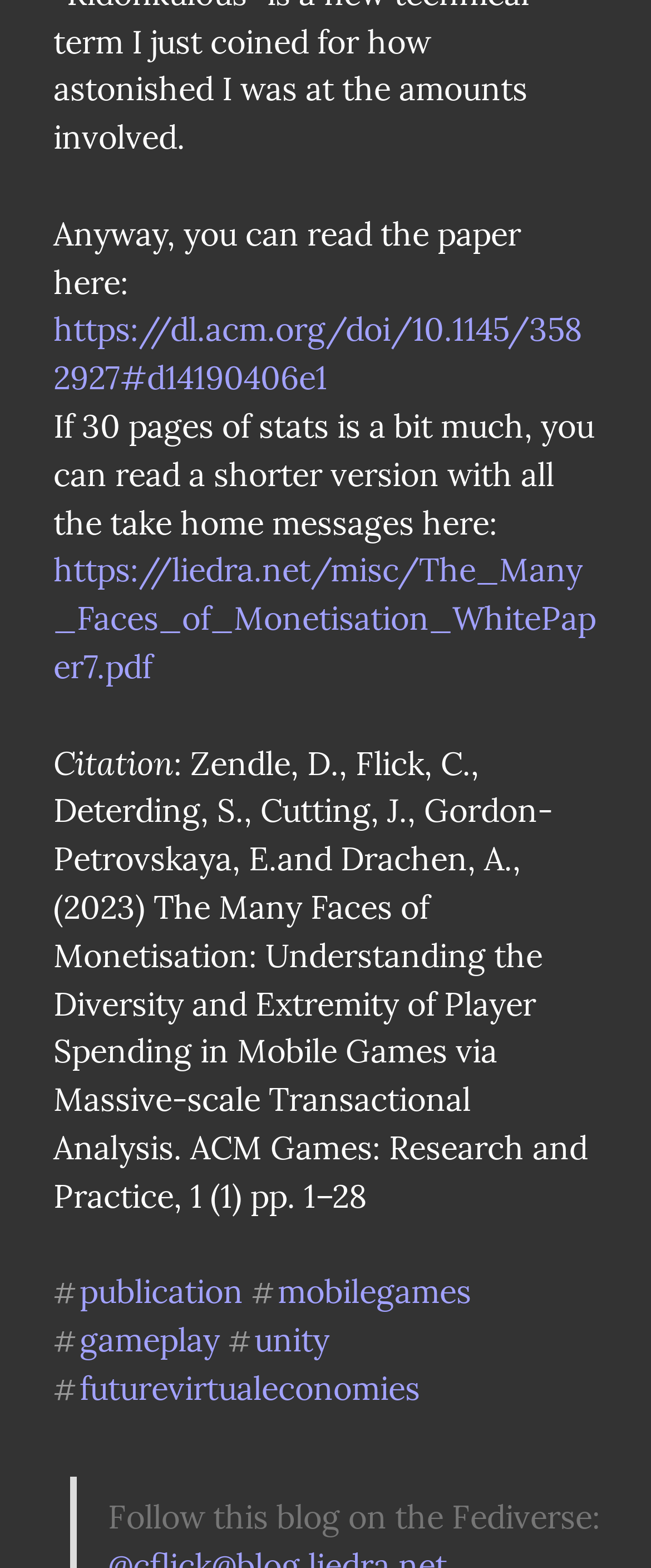What is the title of the white paper?
Based on the image, answer the question with as much detail as possible.

The title of the white paper can be inferred from the text 'The Many Faces of Monetisation_WhitePaper7.pdf' which is the URL of the shorter version of the paper. This text is located below the sentence 'If 30 pages of stats is a bit much, you can read a shorter version with all the take home messages here:'.